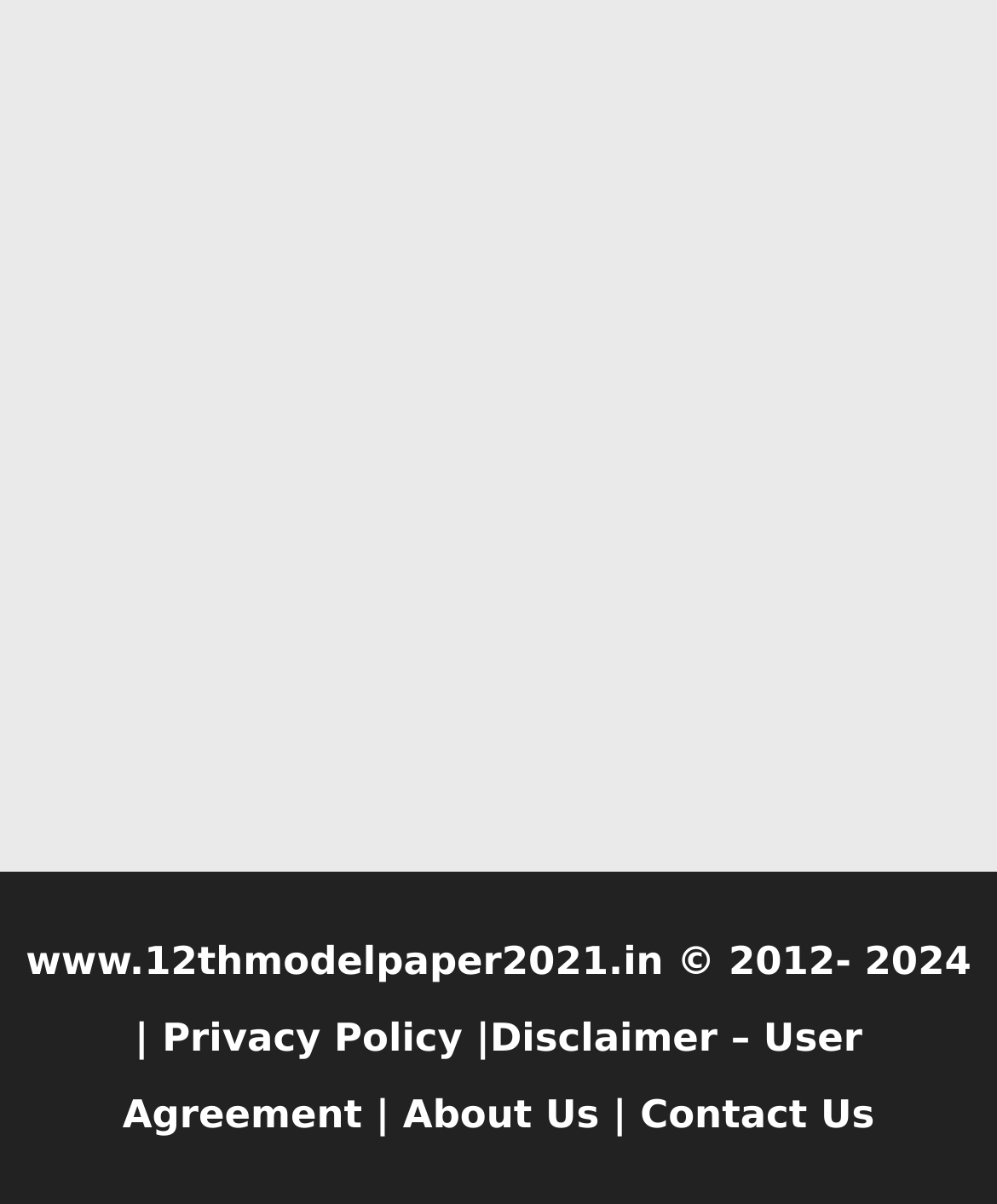Determine the bounding box coordinates (top-left x, top-left y, bottom-right x, bottom-right y) of the UI element described in the following text: Disclaimer – User Agreement

[0.123, 0.843, 0.865, 0.945]